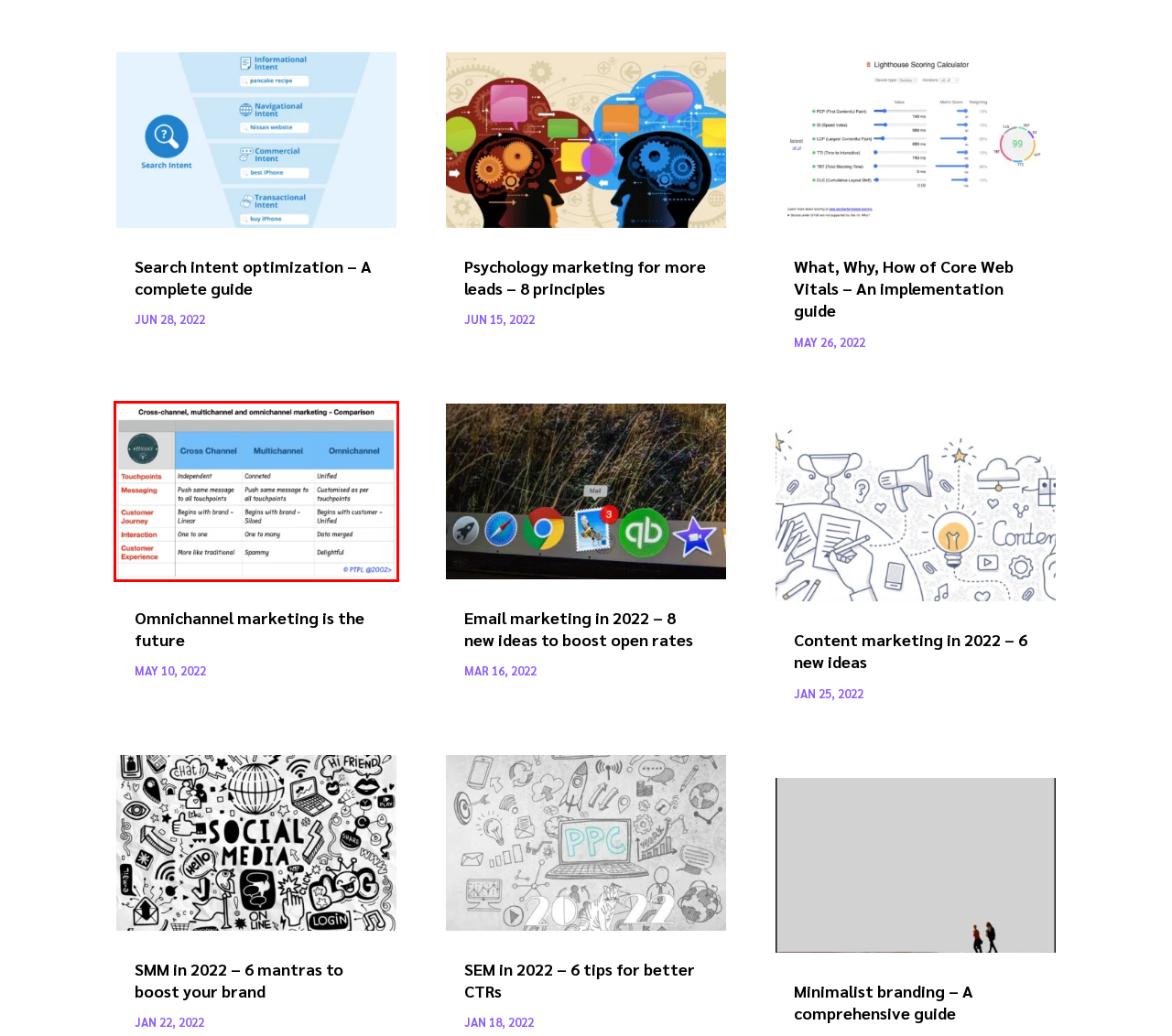Given a screenshot of a webpage with a red bounding box highlighting a UI element, determine which webpage description best matches the new webpage that appears after clicking the highlighted element. Here are the candidates:
A. What, Why, How of Core Web Vitals - An implementation guide | efficaci
B. Omnichannel marketing is the future | efficaci
C. Search intent optimization - A complete guide | efficaci
D. Psychology marketing for more leads - 8 principles | efficaci
E. Minimalist branding - A comprehensive guide | efficaci
F. Email marketing in 2022 - 8 new ideas to boost open rates | efficaci
G. SEM in 2022 - 6 tips for better CTRs | efficaci
H. SMM in 2022 - 6 mantras to boost your brand | efficaci

B